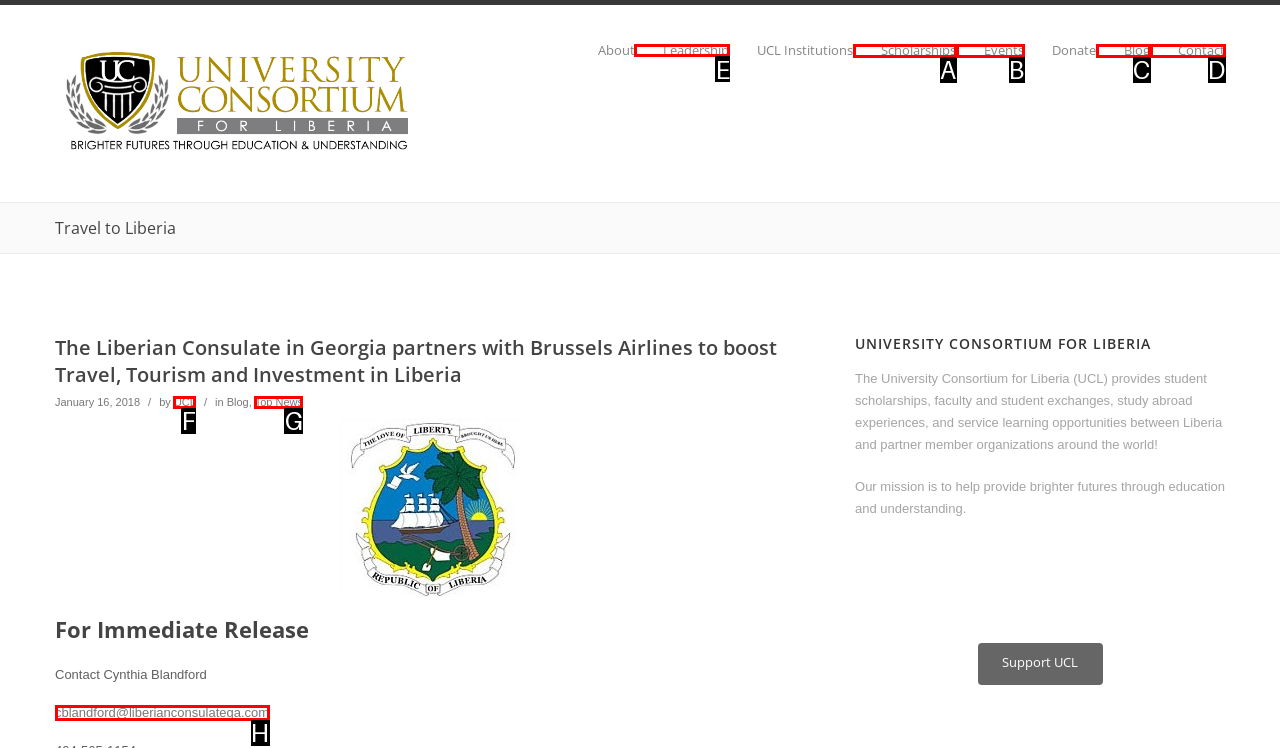Determine which HTML element should be clicked to carry out the following task: Read about Leadership Respond with the letter of the appropriate option.

E